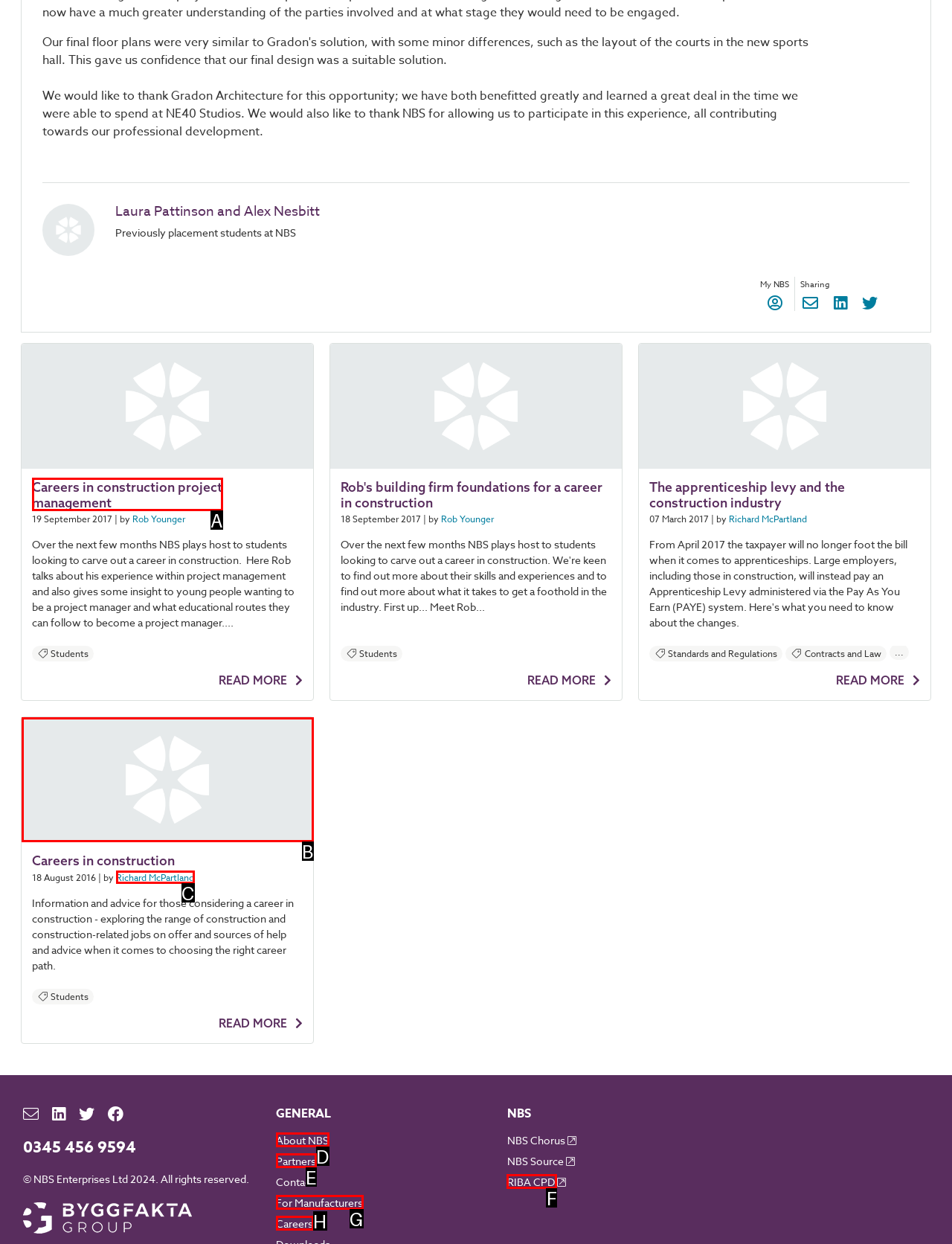To complete the task: Read the article about careers in construction, select the appropriate UI element to click. Respond with the letter of the correct option from the given choices.

B